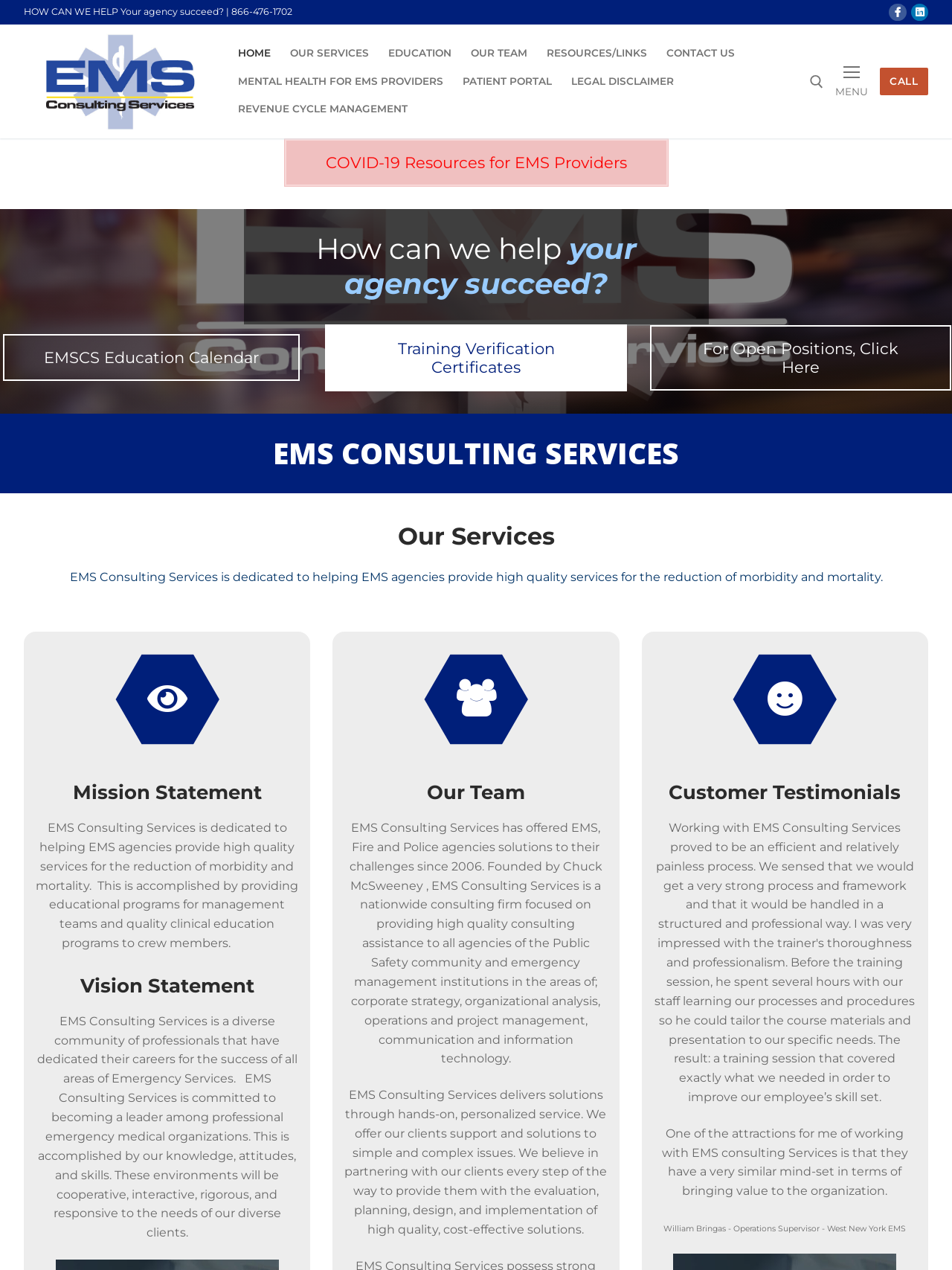What is the name of the company?
Based on the image, answer the question with as much detail as possible.

The name of the company can be found in the top-left corner of the webpage, where it says 'EMS Consulting' in a logo format, and also in the navigation menu as 'HOME' and 'EMS Consulting' links.